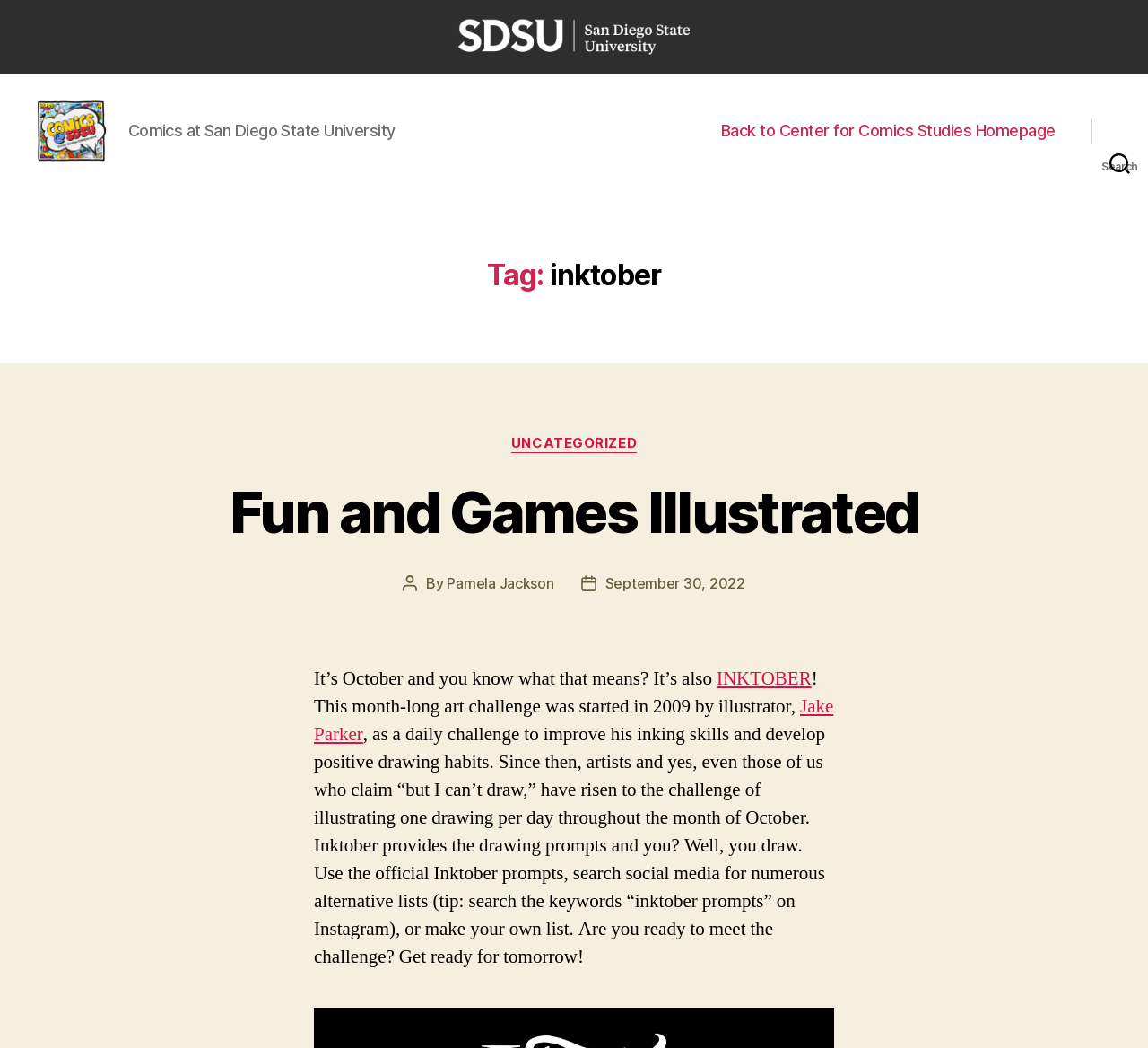What is the name of the comic?
Look at the image and construct a detailed response to the question.

The answer can be found by looking at the heading element with the text 'Fun and Games Illustrated' on the webpage.